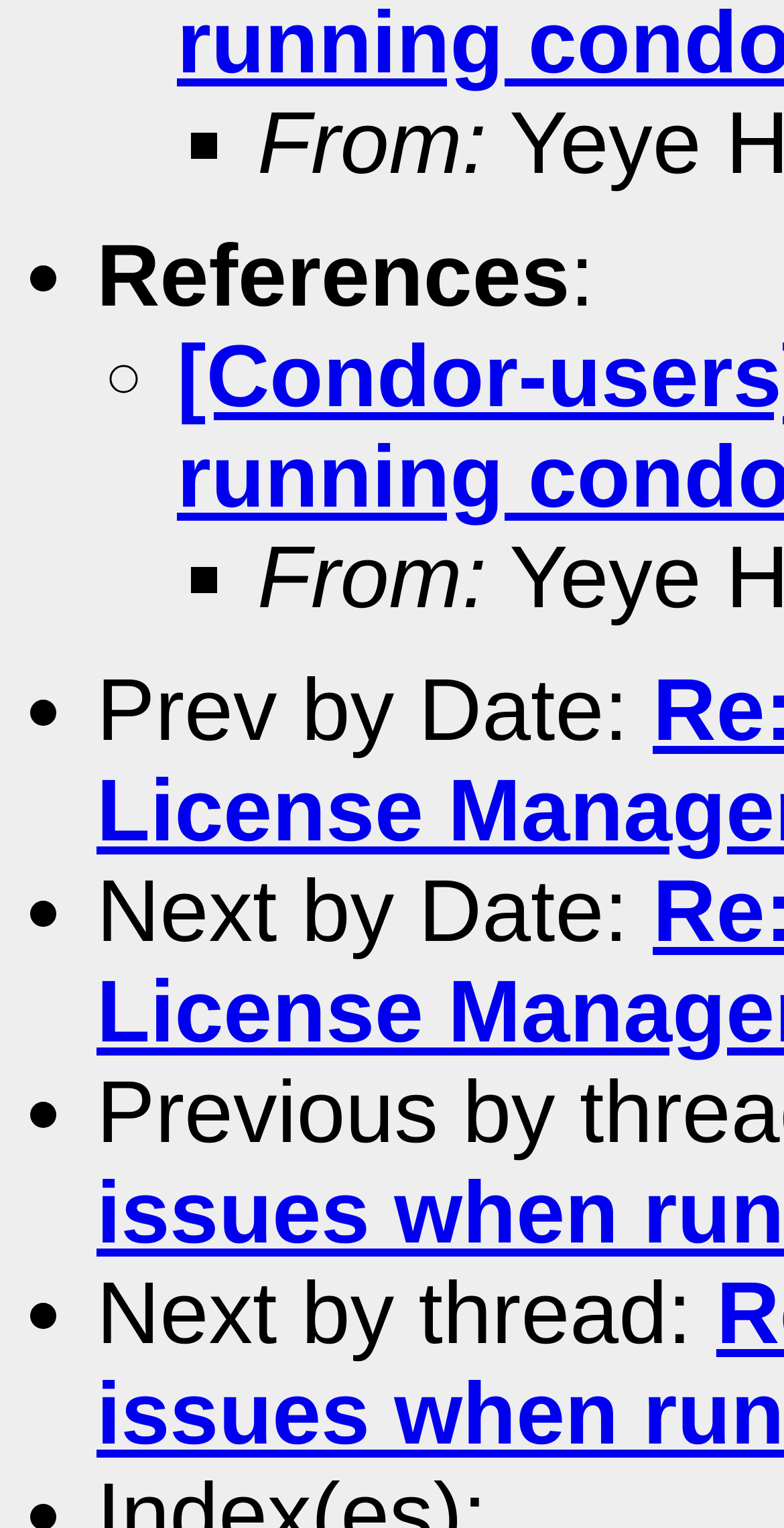What is the link text below 'Next by thread:'?
Refer to the image and provide a one-word or short phrase answer.

Thread